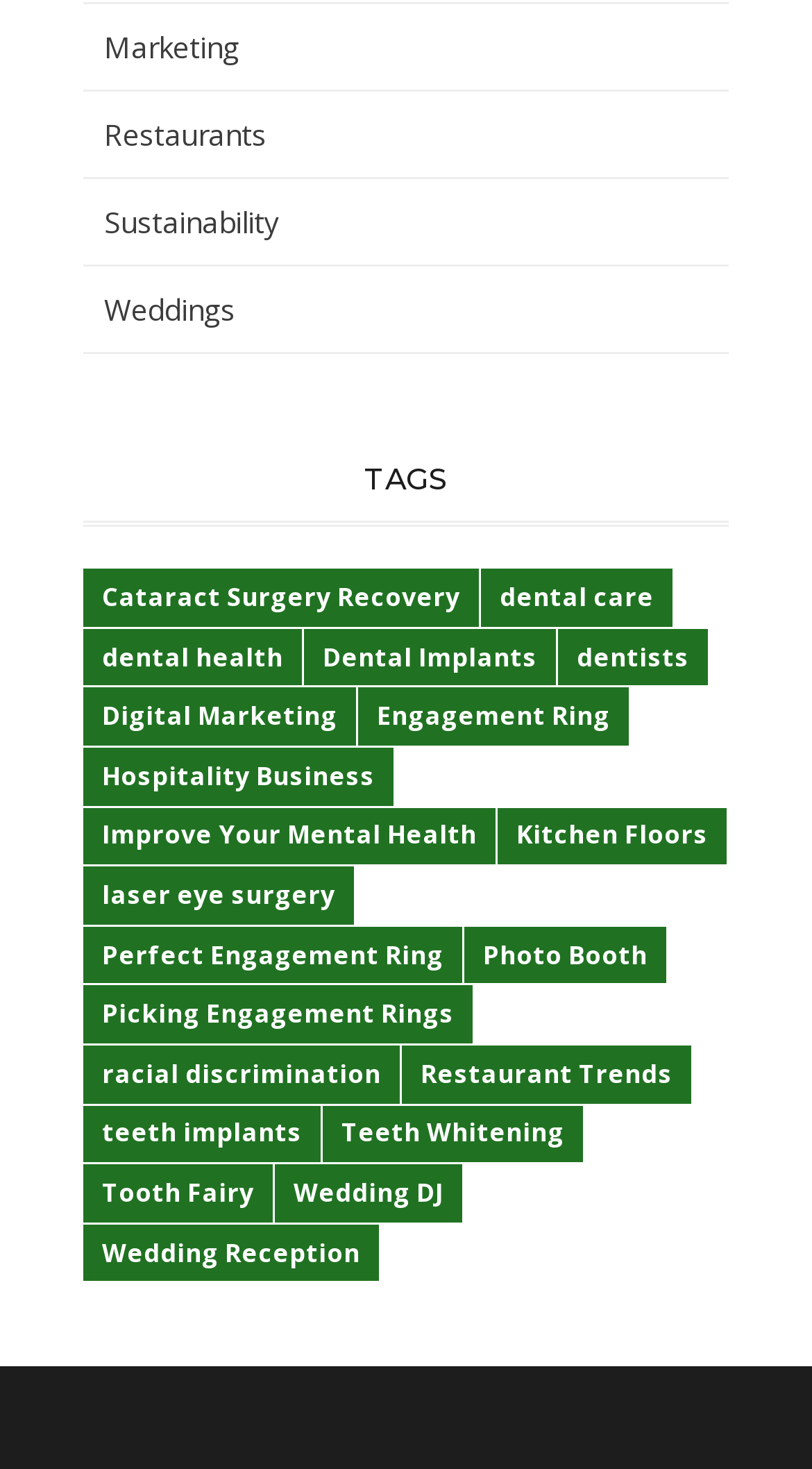What is the topic of the links on the left side?
Give a comprehensive and detailed explanation for the question.

The links on the left side are related to health topics, including 'Cataract Surgery Recovery', 'dental care', 'dental health', 'Dental Implants', and 'Teeth Whitening', which are all related to medical or health-related topics.